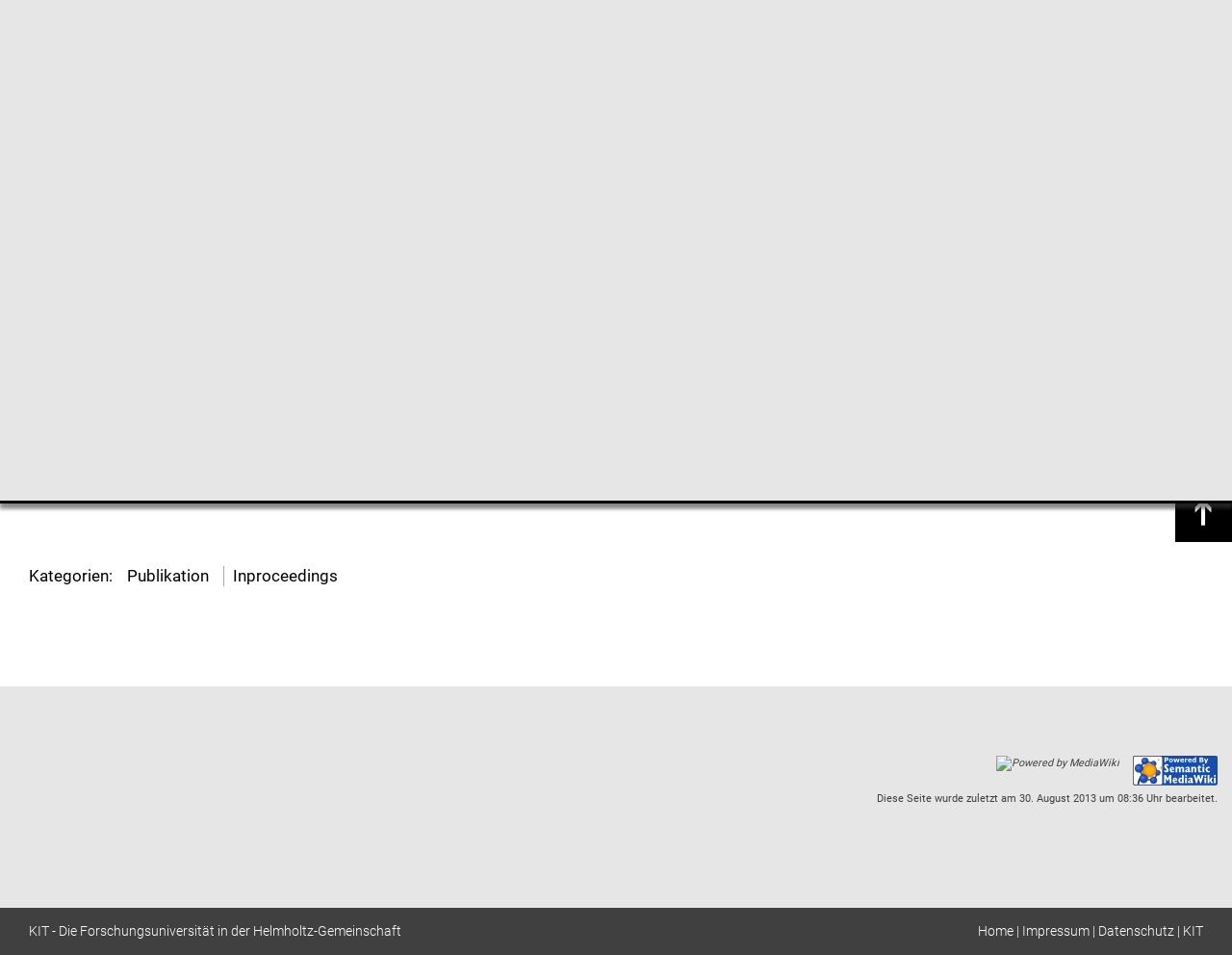Calculate the bounding box coordinates for the UI element based on the following description: "alt="Powered by MediaWiki"". Ensure the coordinates are four float numbers between 0 and 1, i.e., [left, top, right, bottom].

[0.809, 0.792, 0.909, 0.805]